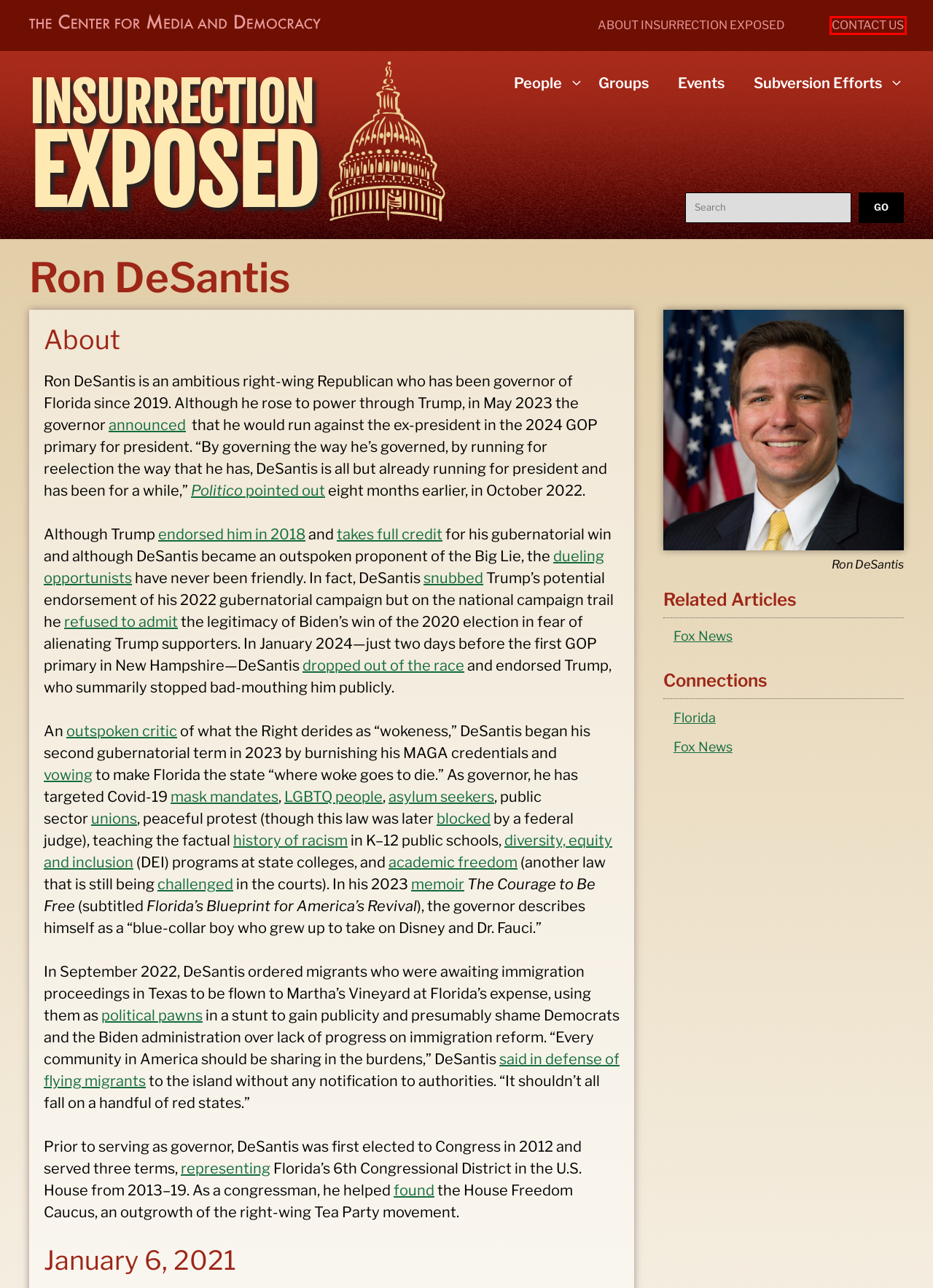Consider the screenshot of a webpage with a red bounding box and select the webpage description that best describes the new page that appears after clicking the element inside the red box. Here are the candidates:
A. People - INSURRECTION EXPOSED
B. Florida moves to restrict what schools can teach about systemic racism | PBS NewsHour
C. EXPOSEDbyCMD - Investigating Power
D. Contact us - INSURRECTION EXPOSED
E. Events - INSURRECTION EXPOSED
F. Fox News - INSURRECTION EXPOSED
G. Groups - INSURRECTION EXPOSED
H. Home - INSURRECTION EXPOSED

D